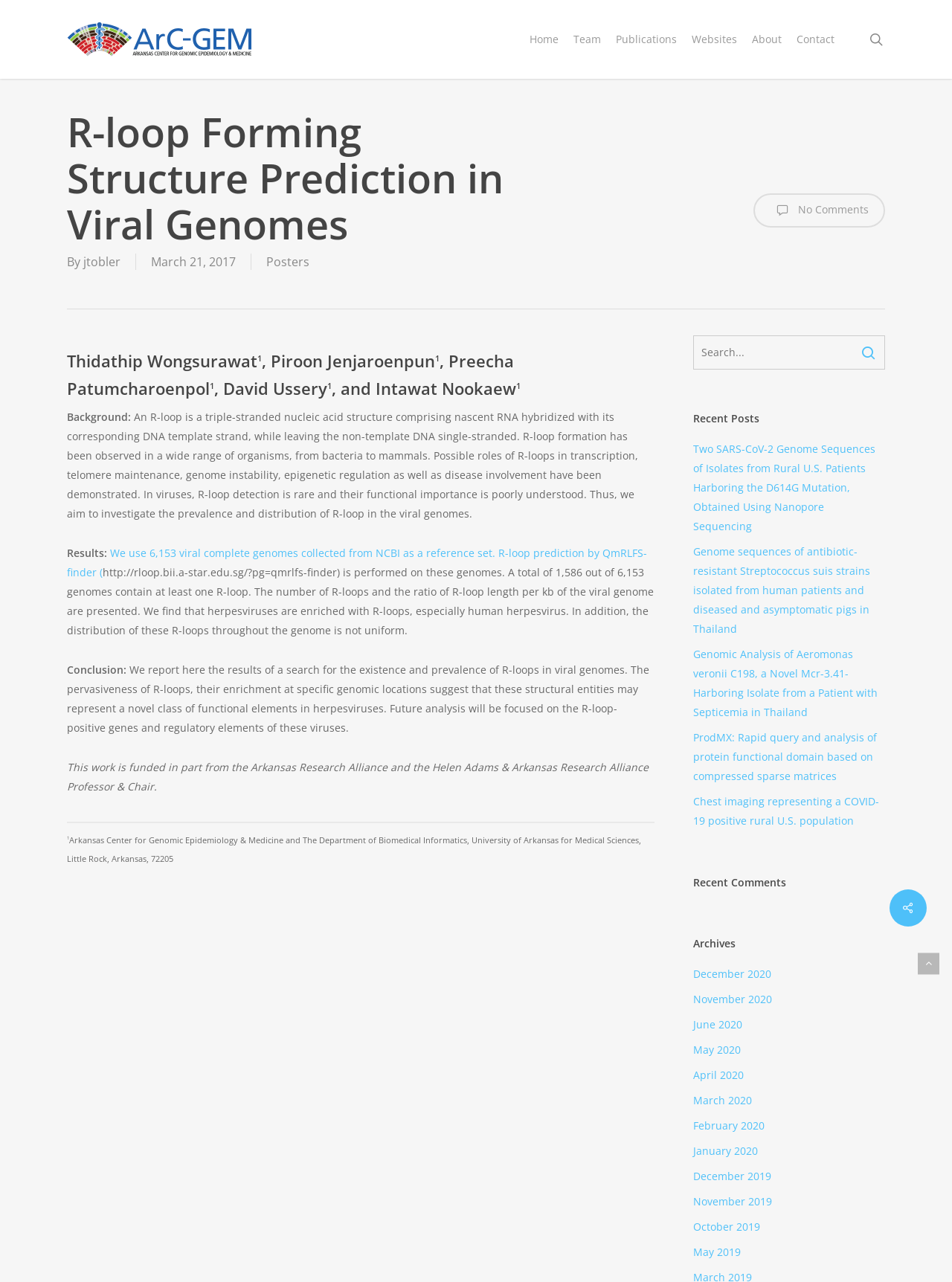What is the name of the department where the research is conducted?
Please analyze the image and answer the question with as much detail as possible.

The article mentions that the research is funded in part from the Arkansas Research Alliance and the Helen Adams & Arkansas Research Alliance Professor & Chair, and the department involved is the Department of Biomedical Informatics, University of Arkansas for Medical Sciences, Little Rock, Arkansas, 72205.